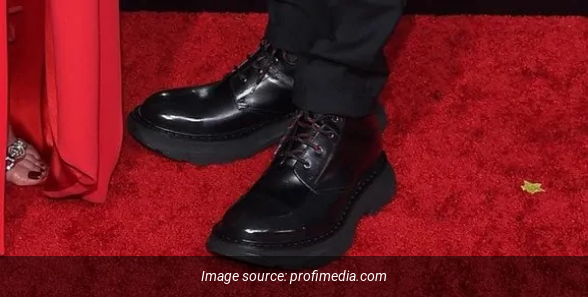What is the material of the shoes?
Please respond to the question with a detailed and thorough explanation.

The shoes feature a sleek design with shiny leather, which indicates that the material of the shoes is leather.